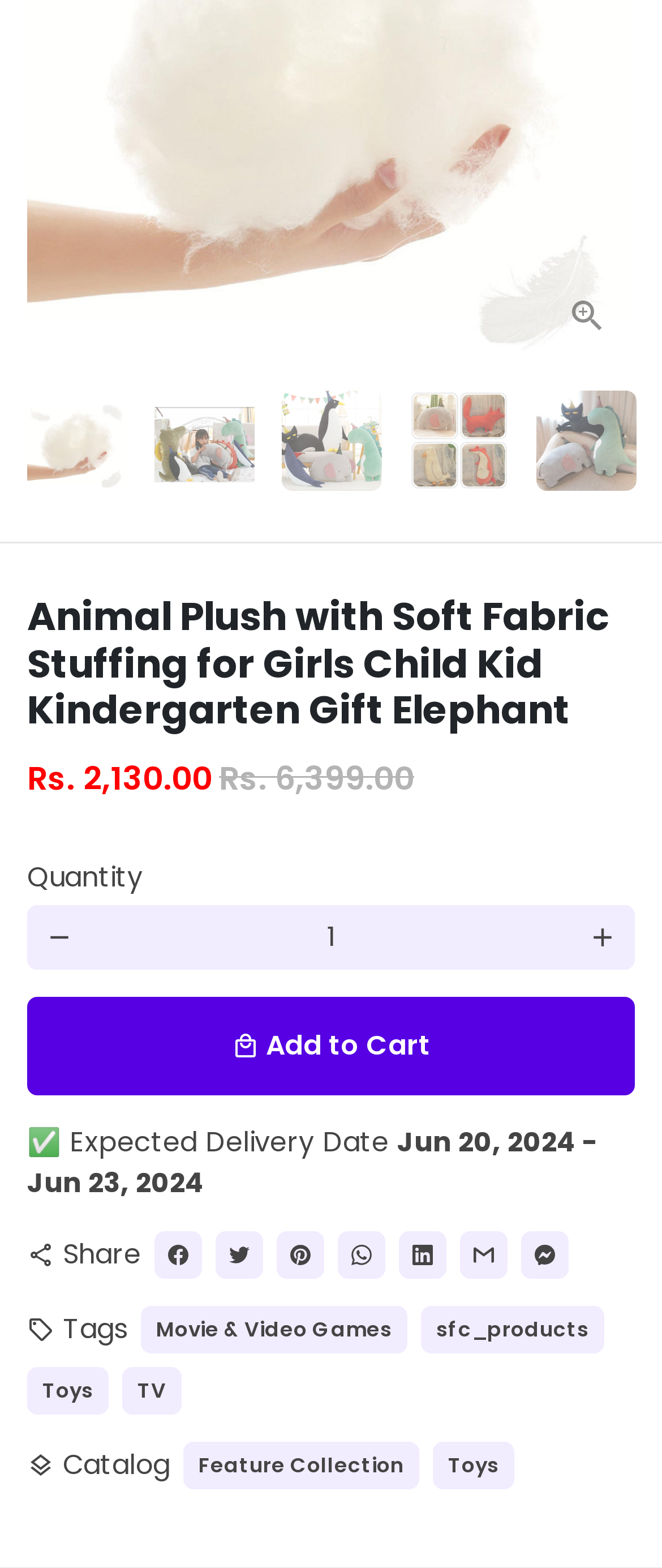Given the description "add", determine the bounding box of the corresponding UI element.

[0.862, 0.578, 0.959, 0.619]